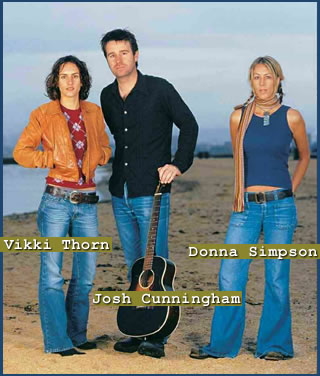Give a concise answer using one word or a phrase to the following question:
What is Josh Cunningham holding?

An acoustic guitar